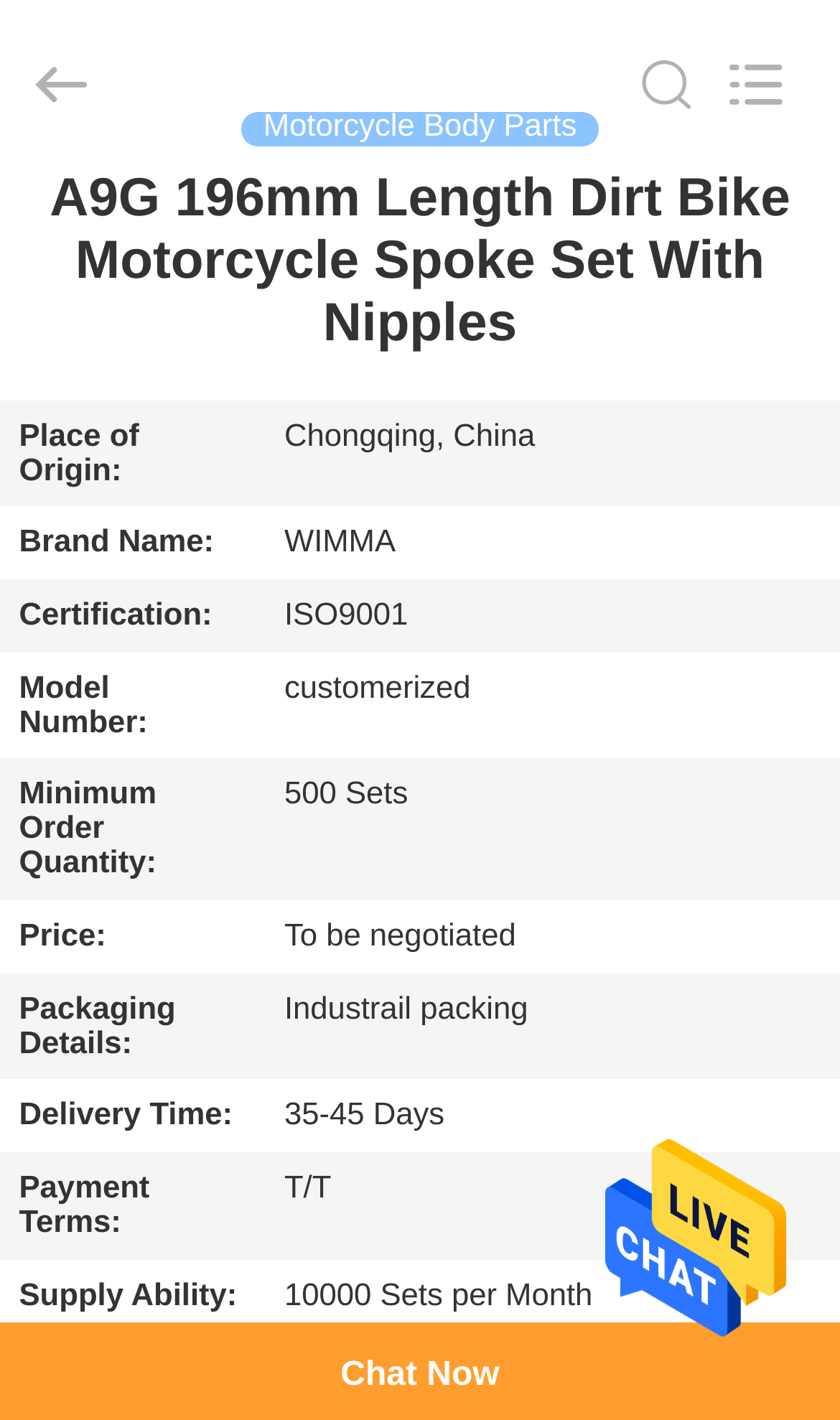What is the title or heading displayed on the webpage?

A9G 196mm Length Dirt Bike Motorcycle Spoke Set With Nipples